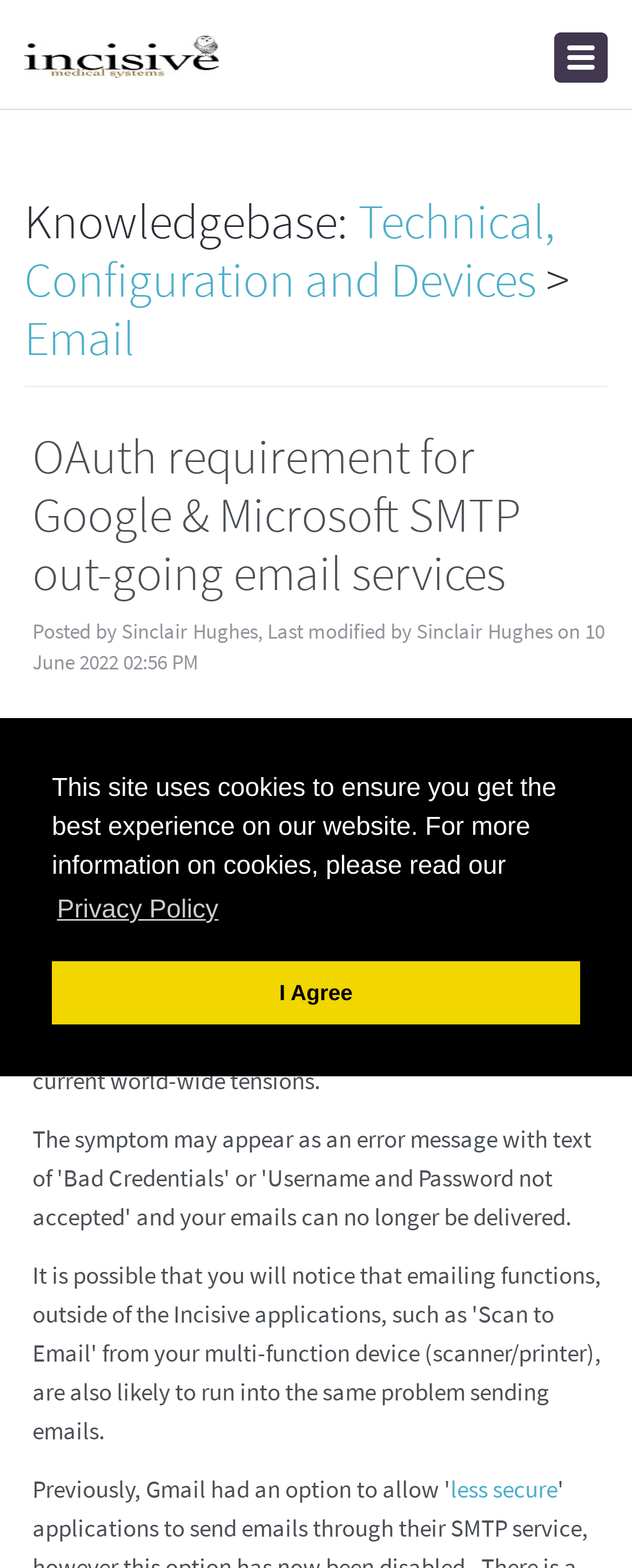Please specify the bounding box coordinates of the clickable section necessary to execute the following command: "go to troubleshooter".

[0.0, 0.003, 0.292, 0.032]